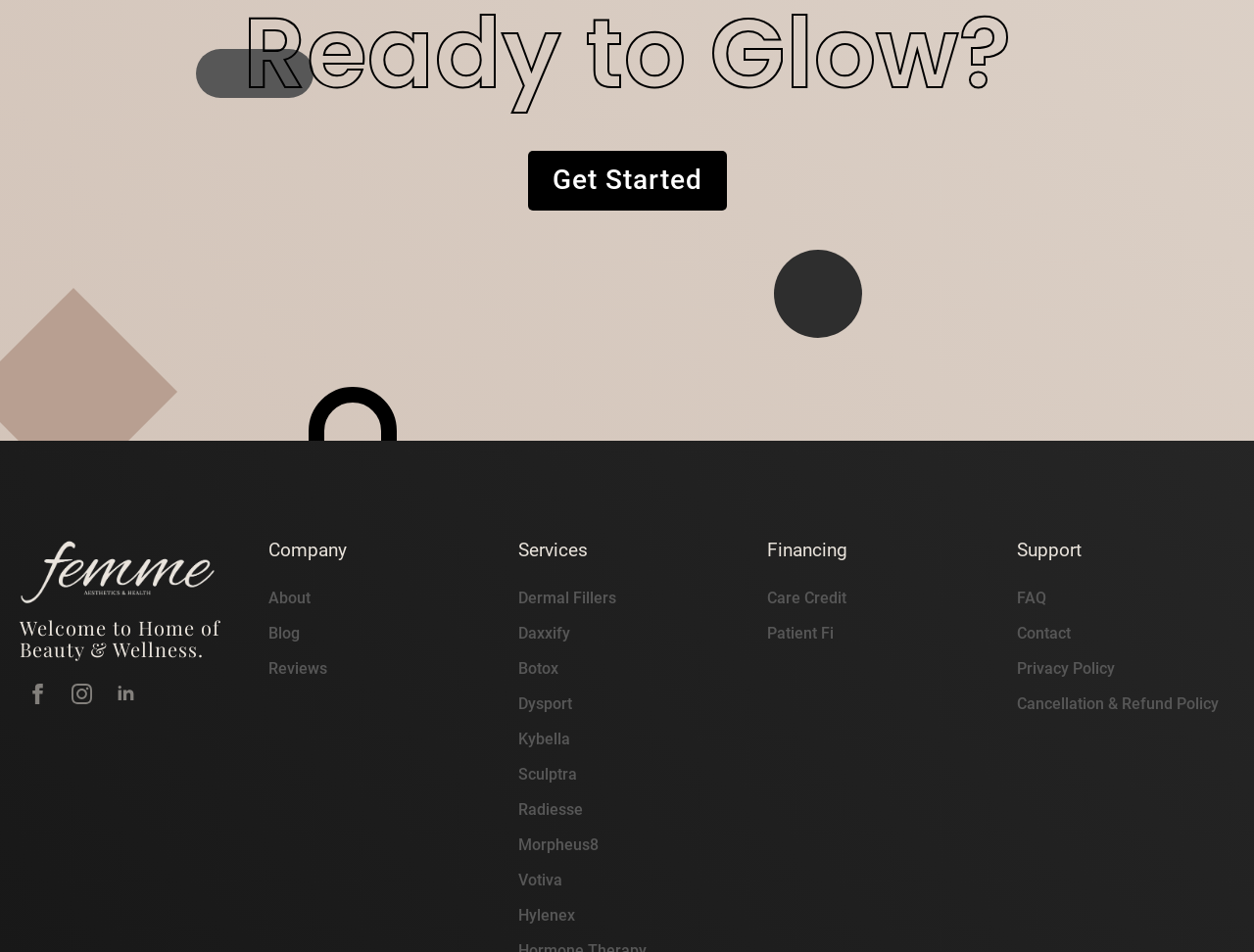Please identify the bounding box coordinates of the clickable region that I should interact with to perform the following instruction: "Check FAQ". The coordinates should be expressed as four float numbers between 0 and 1, i.e., [left, top, right, bottom].

[0.811, 0.616, 0.834, 0.641]